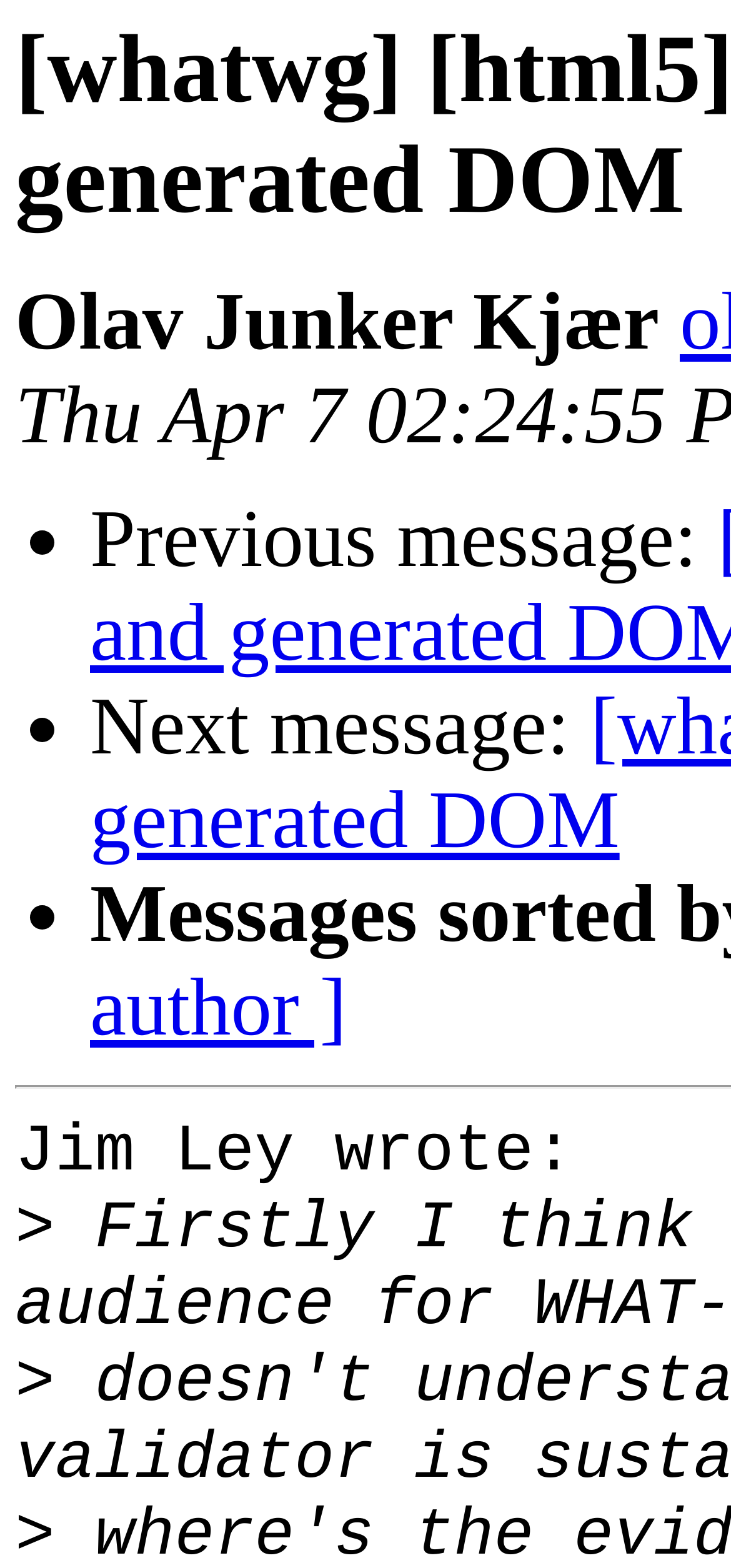What is the purpose of the '•' symbols?
Please provide a comprehensive answer based on the details in the screenshot.

I observed that the '•' symbols are used as ListMarker elements, which are typically used to indicate navigation options or menu items. Therefore, the purpose of the '•' symbols is to facilitate navigation on the webpage.